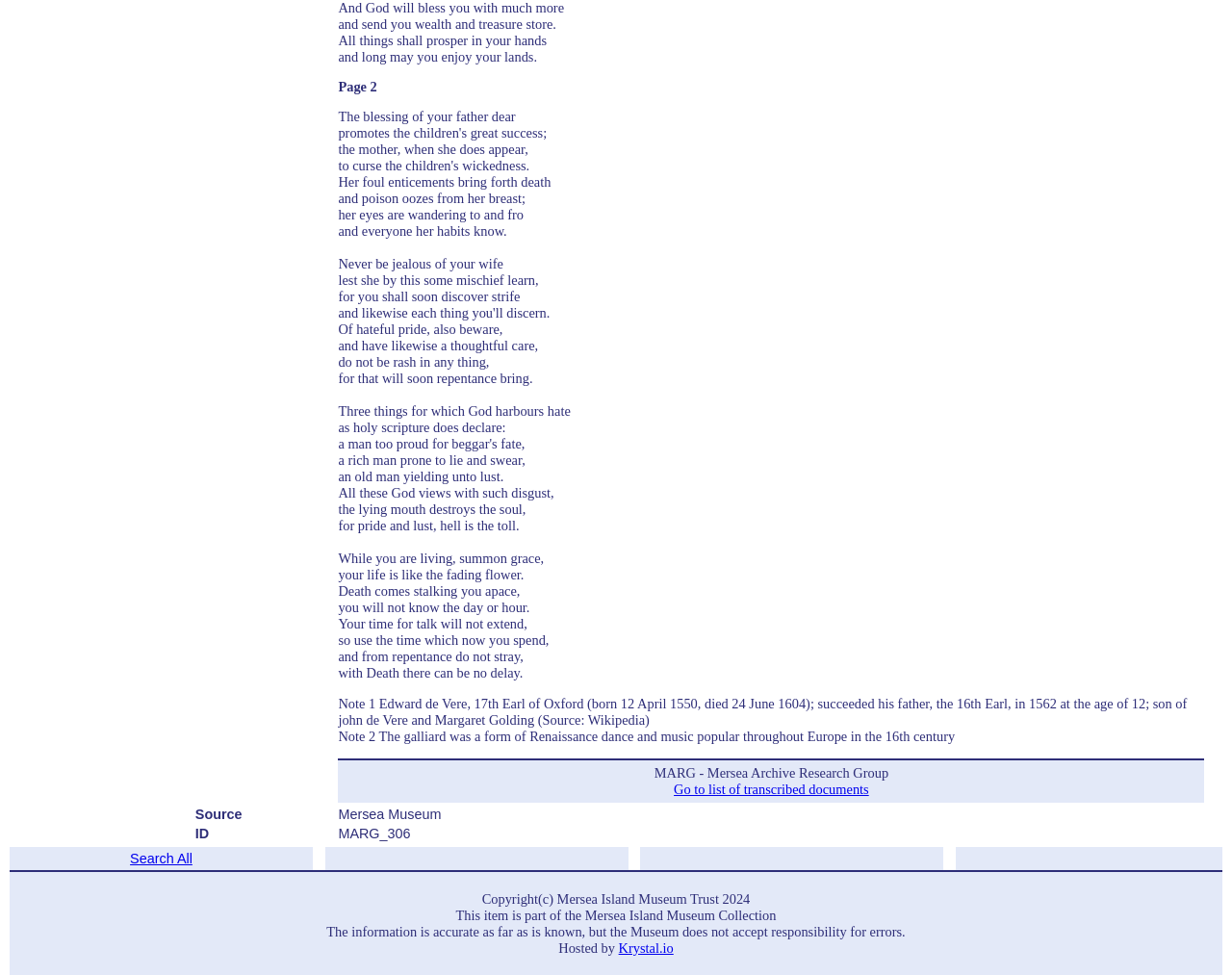Using the given description, provide the bounding box coordinates formatted as (top-left x, top-left y, bottom-right x, bottom-right y), with all values being floating point numbers between 0 and 1. Description: Krystal.io

[0.502, 0.964, 0.547, 0.98]